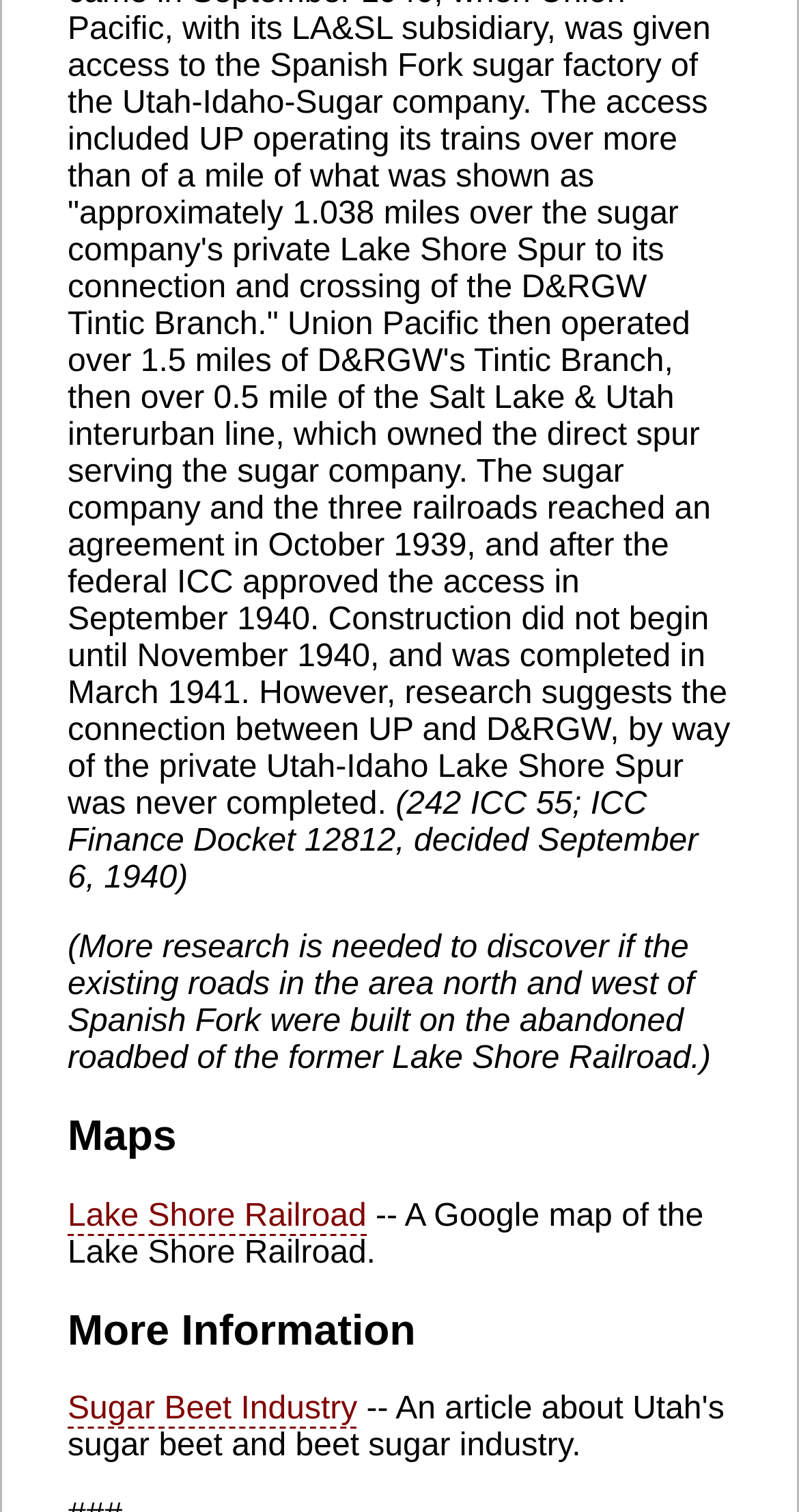Provide a brief response to the question using a single word or phrase: 
What industry is related to Sugar Beet?

Sugar Beet Industry